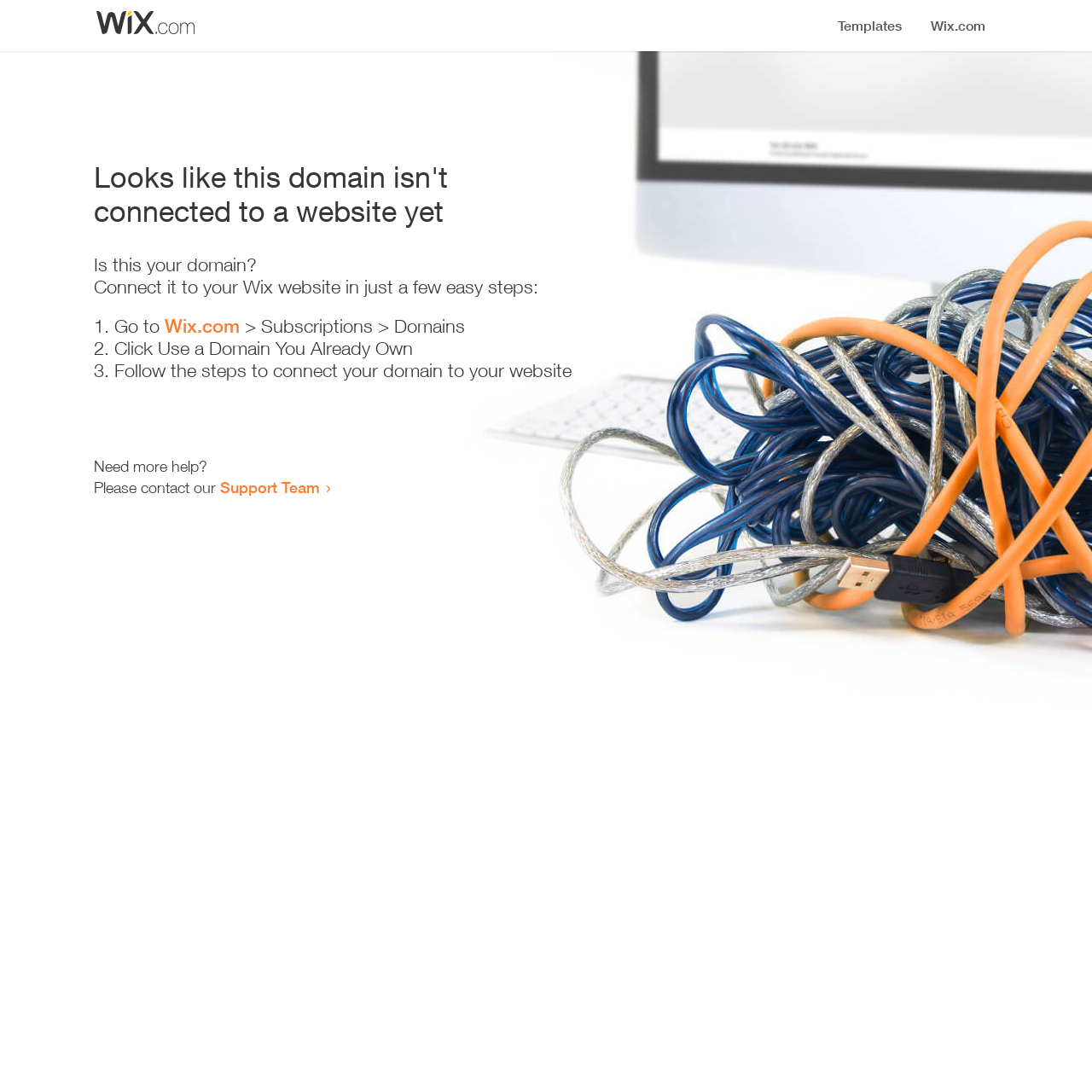What is the current status of the domain?
Utilize the information in the image to give a detailed answer to the question.

Based on the heading 'Looks like this domain isn't connected to a website yet', it is clear that the domain is not currently connected to a website.